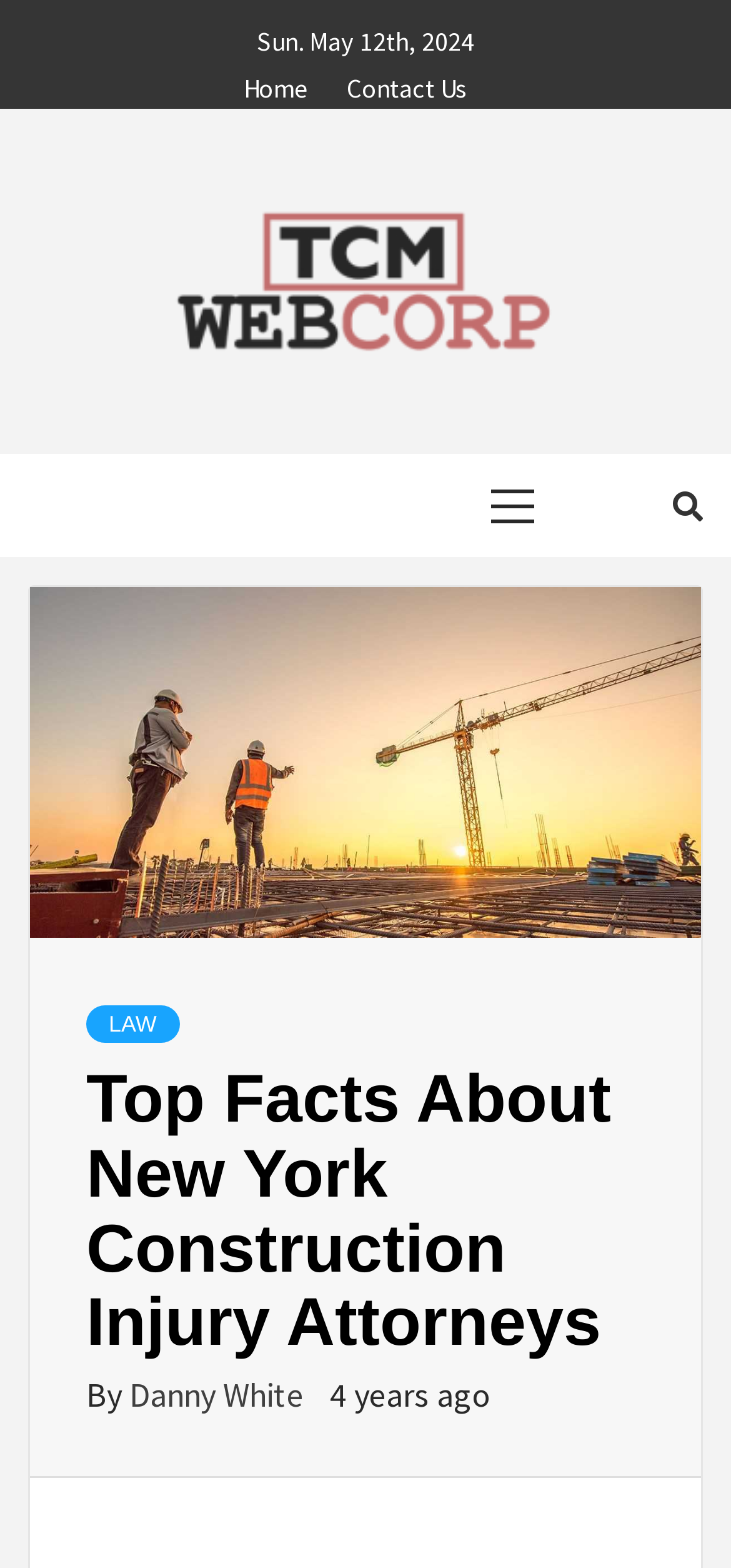Please give a succinct answer using a single word or phrase:
What is the date of the latest article?

Sun. May 12th, 2024